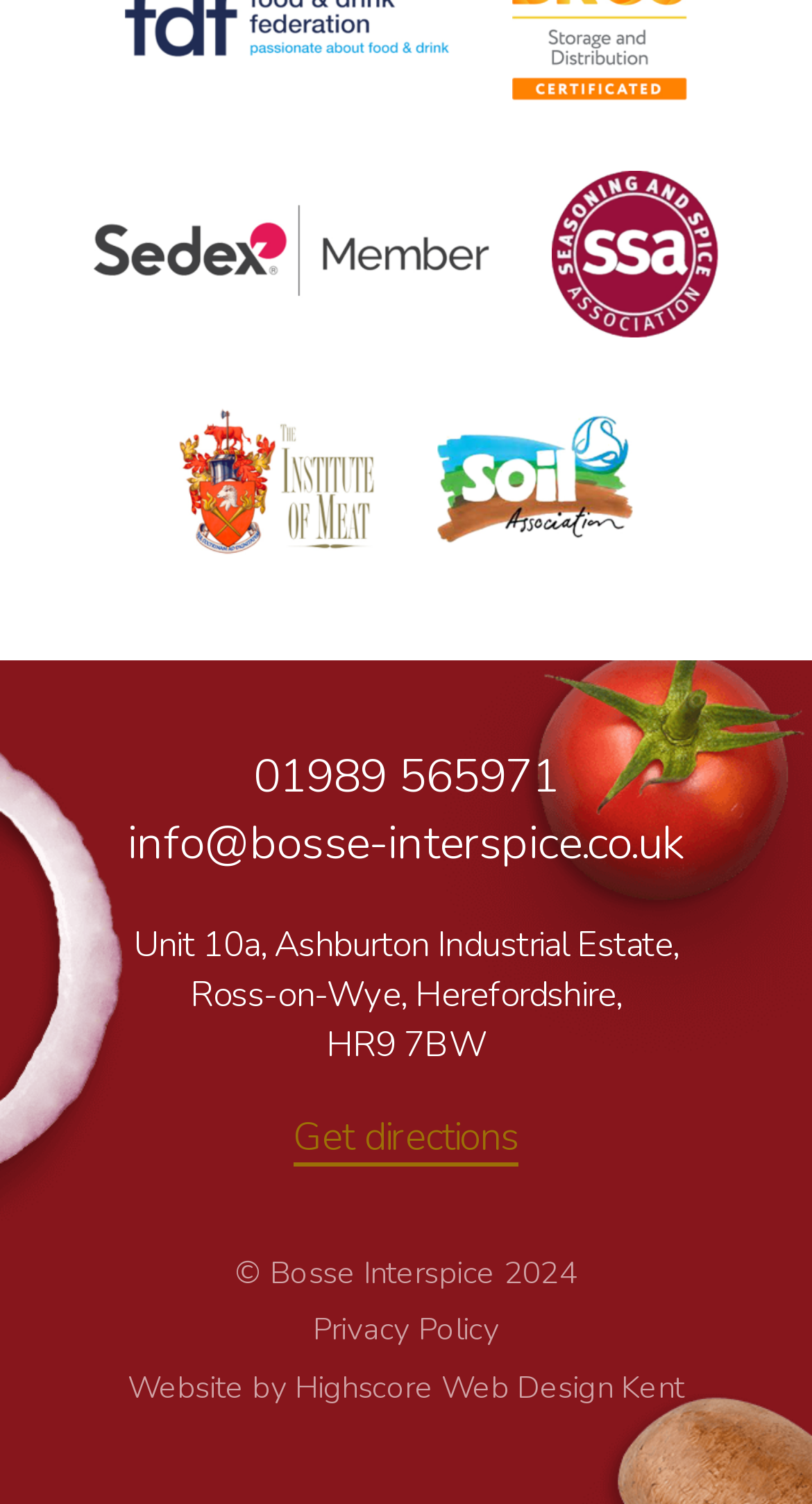From the image, can you give a detailed response to the question below:
What is the location of the company?

I determined the location of the company by looking at the static text elements on the webpage. The text elements 'Unit 10a, Ashburton Industrial Estate,' and 'Ross-on-Wye, Herefordshire,' suggest that the company is located in Ross-on-Wye, Herefordshire.